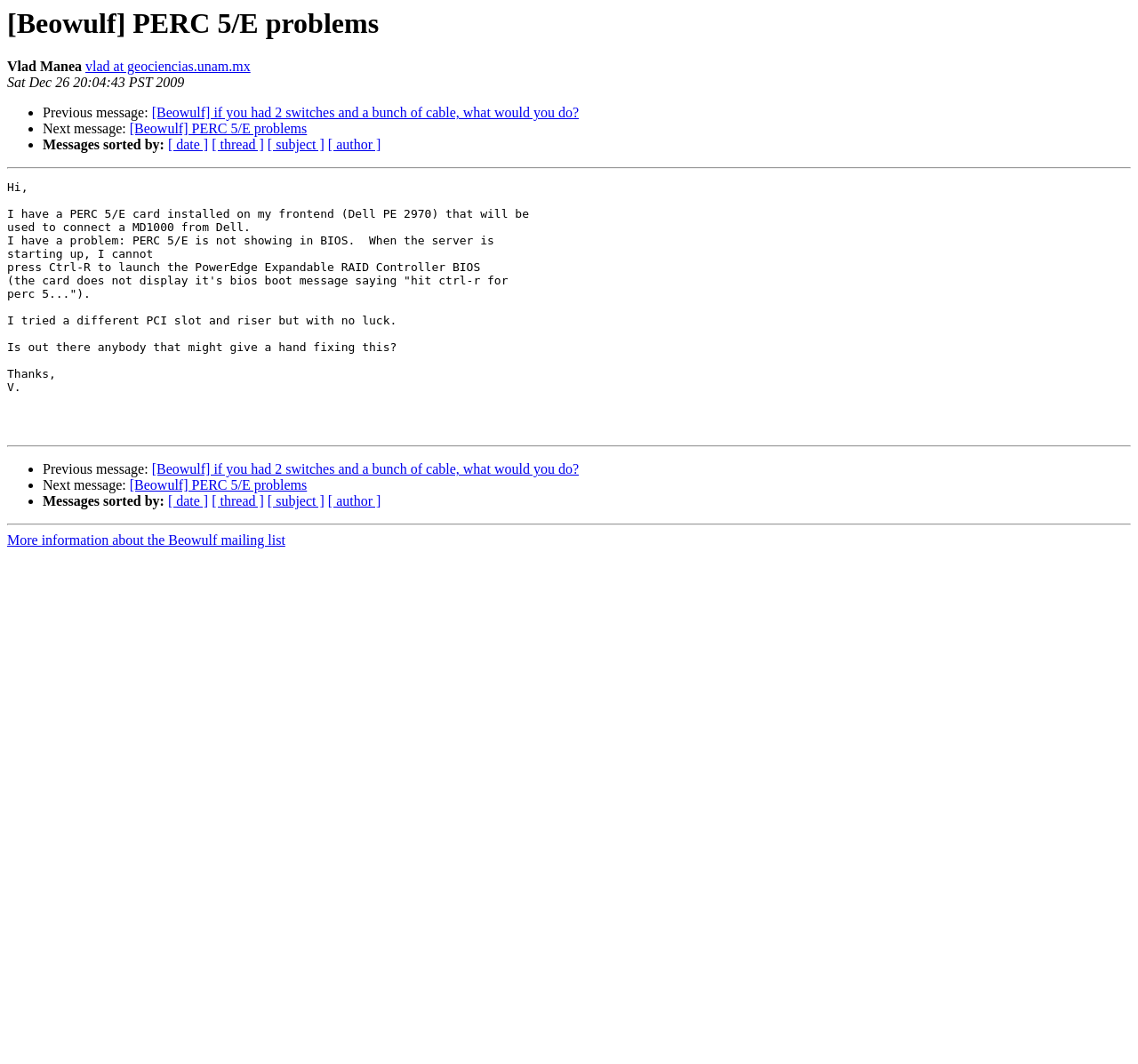Pinpoint the bounding box coordinates of the element you need to click to execute the following instruction: "Visit author's homepage". The bounding box should be represented by four float numbers between 0 and 1, in the format [left, top, right, bottom].

[0.075, 0.056, 0.22, 0.07]